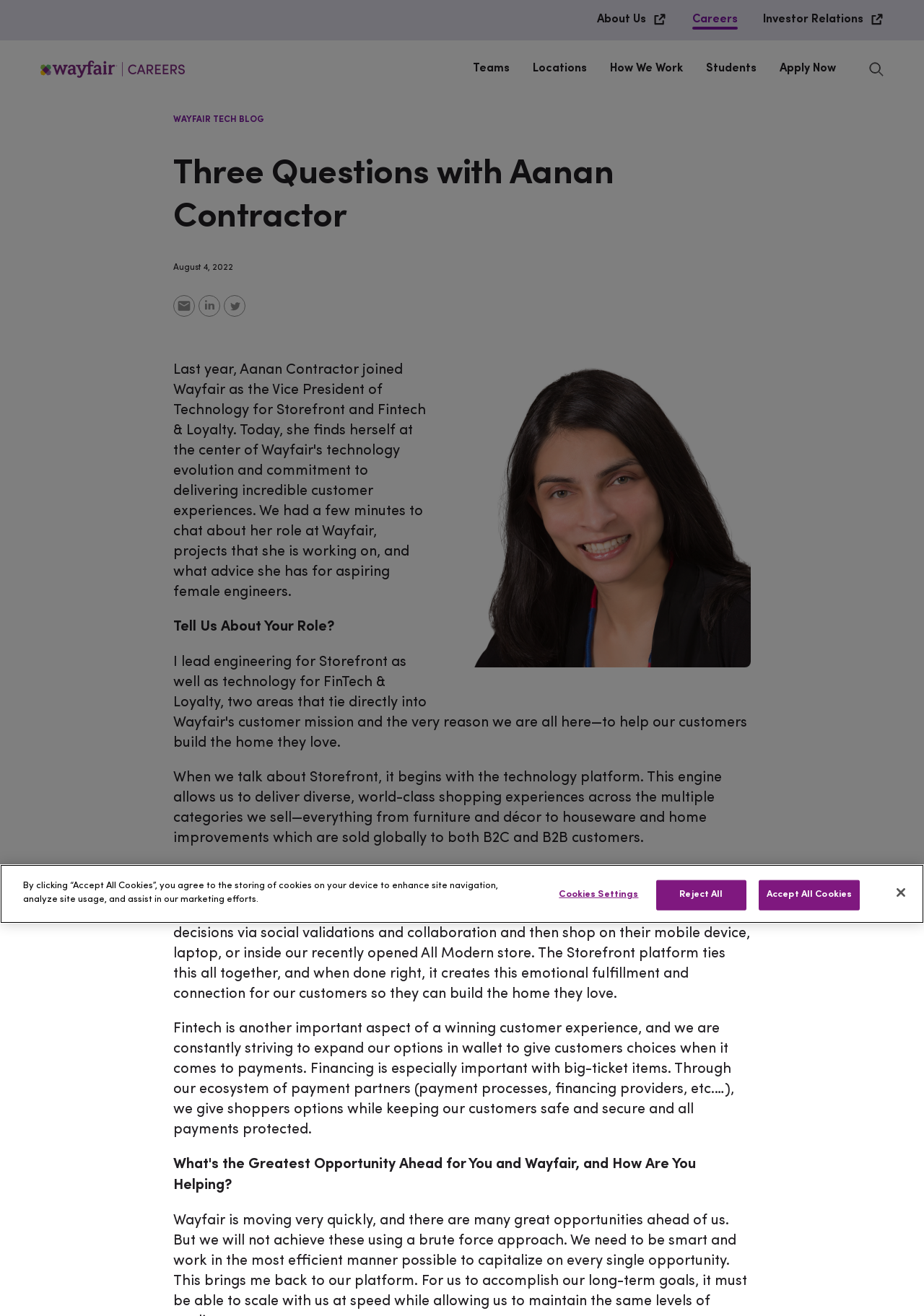Given the element description: "How We Work", predict the bounding box coordinates of the UI element it refers to, using four float numbers between 0 and 1, i.e., [left, top, right, bottom].

[0.648, 0.037, 0.752, 0.068]